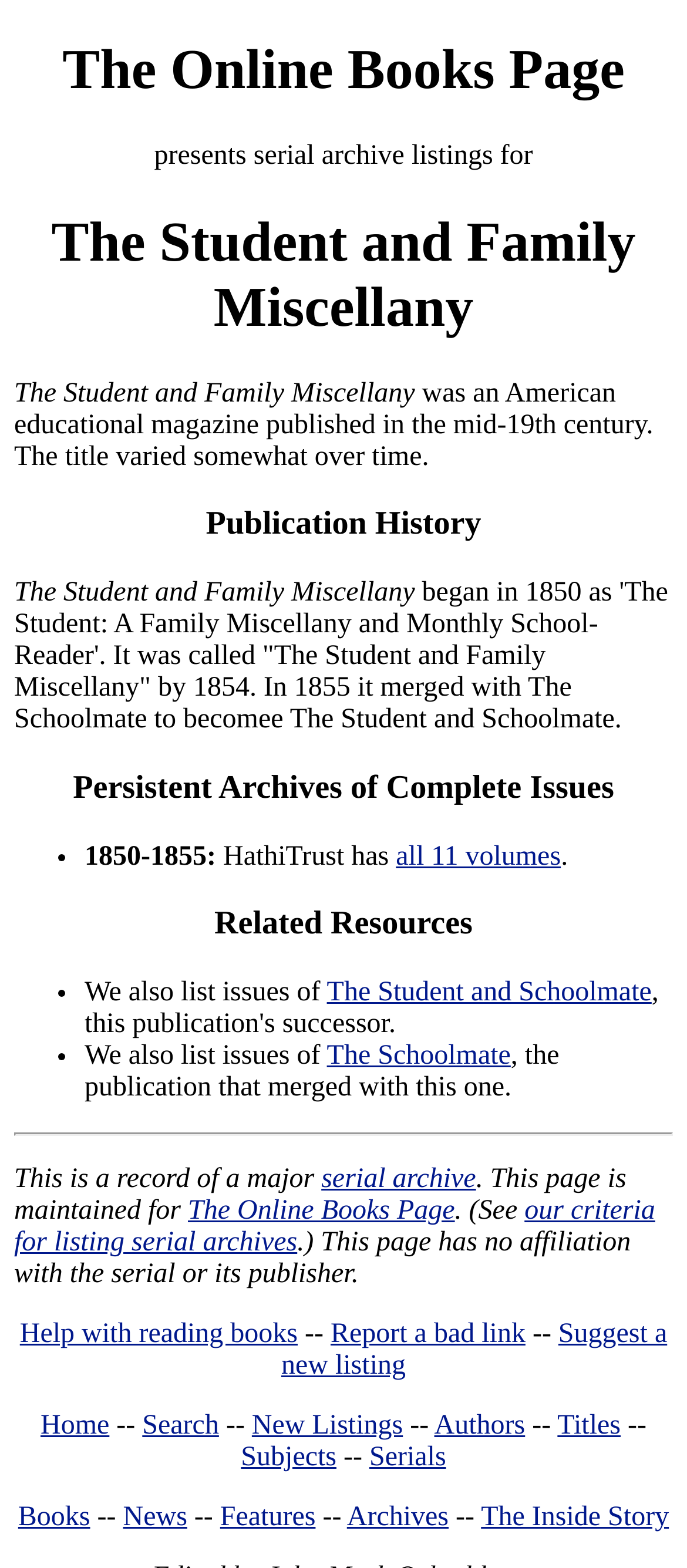Please specify the bounding box coordinates for the clickable region that will help you carry out the instruction: "get help with reading books".

[0.029, 0.841, 0.433, 0.86]